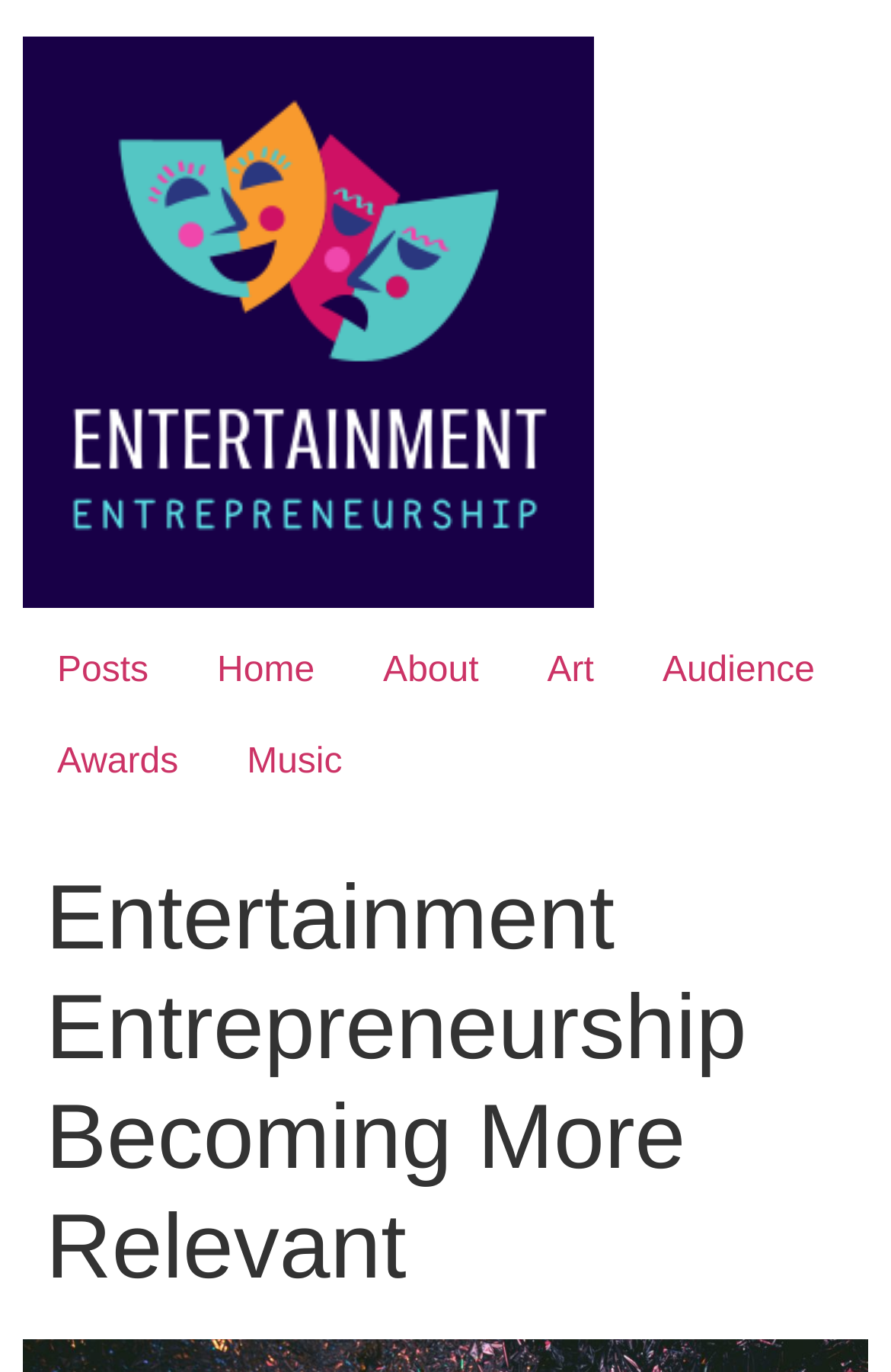Please respond to the question with a concise word or phrase:
How many navigation links are there?

6